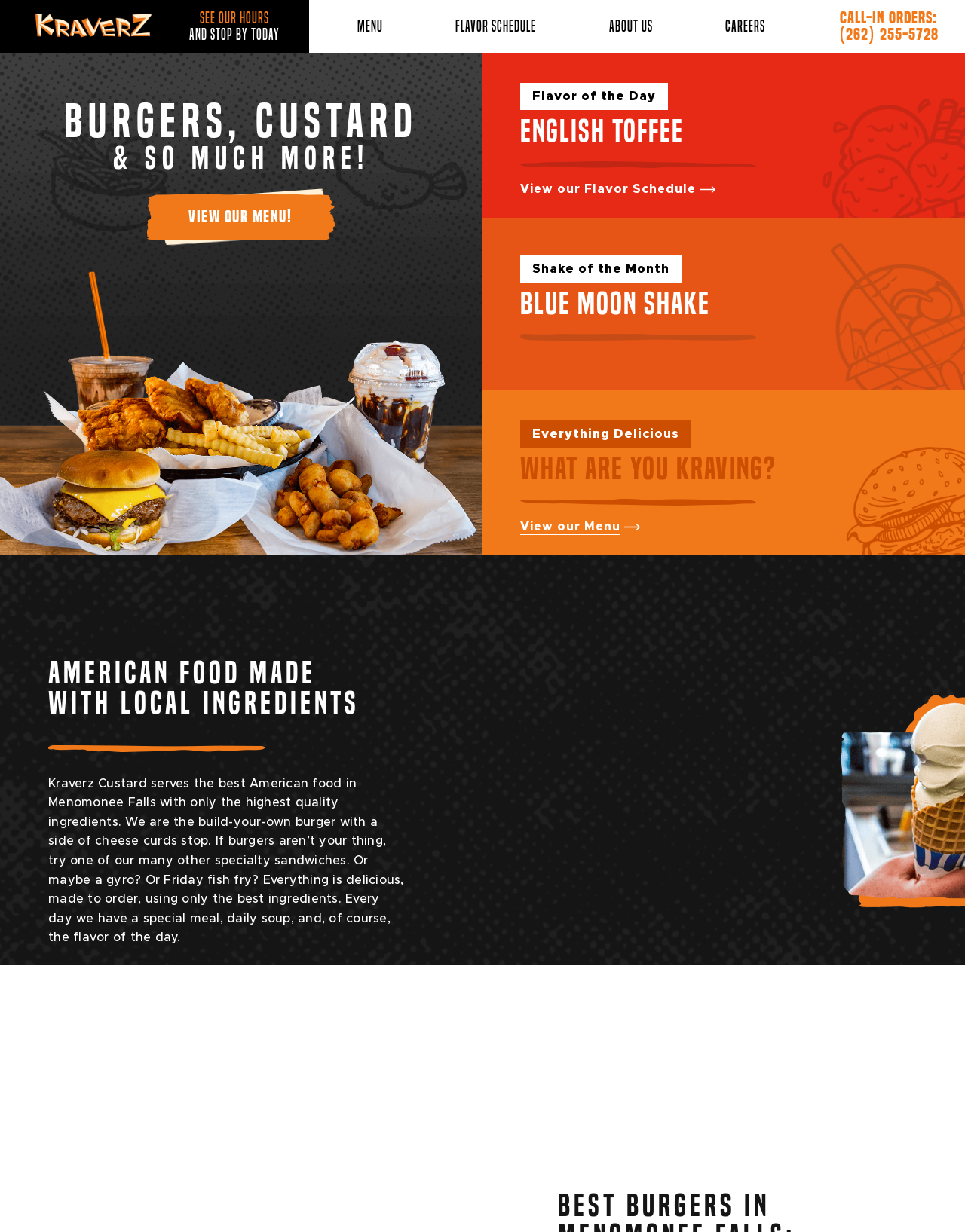Pinpoint the bounding box coordinates of the element to be clicked to execute the instruction: "Learn about the restaurant".

[0.631, 0.004, 0.676, 0.039]